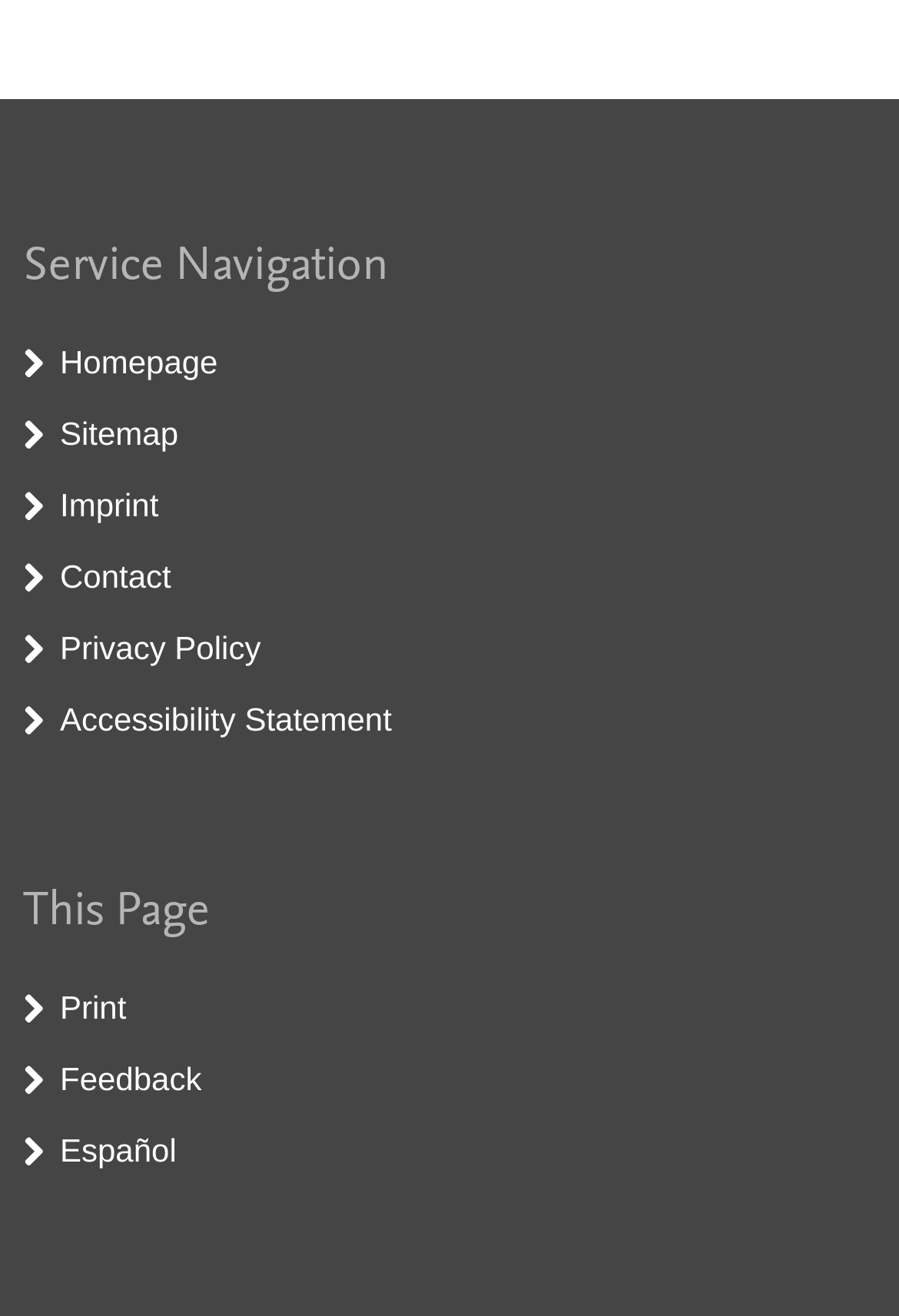Provide a one-word or short-phrase response to the question:
What is the last link in the service navigation?

Accessibility Statement